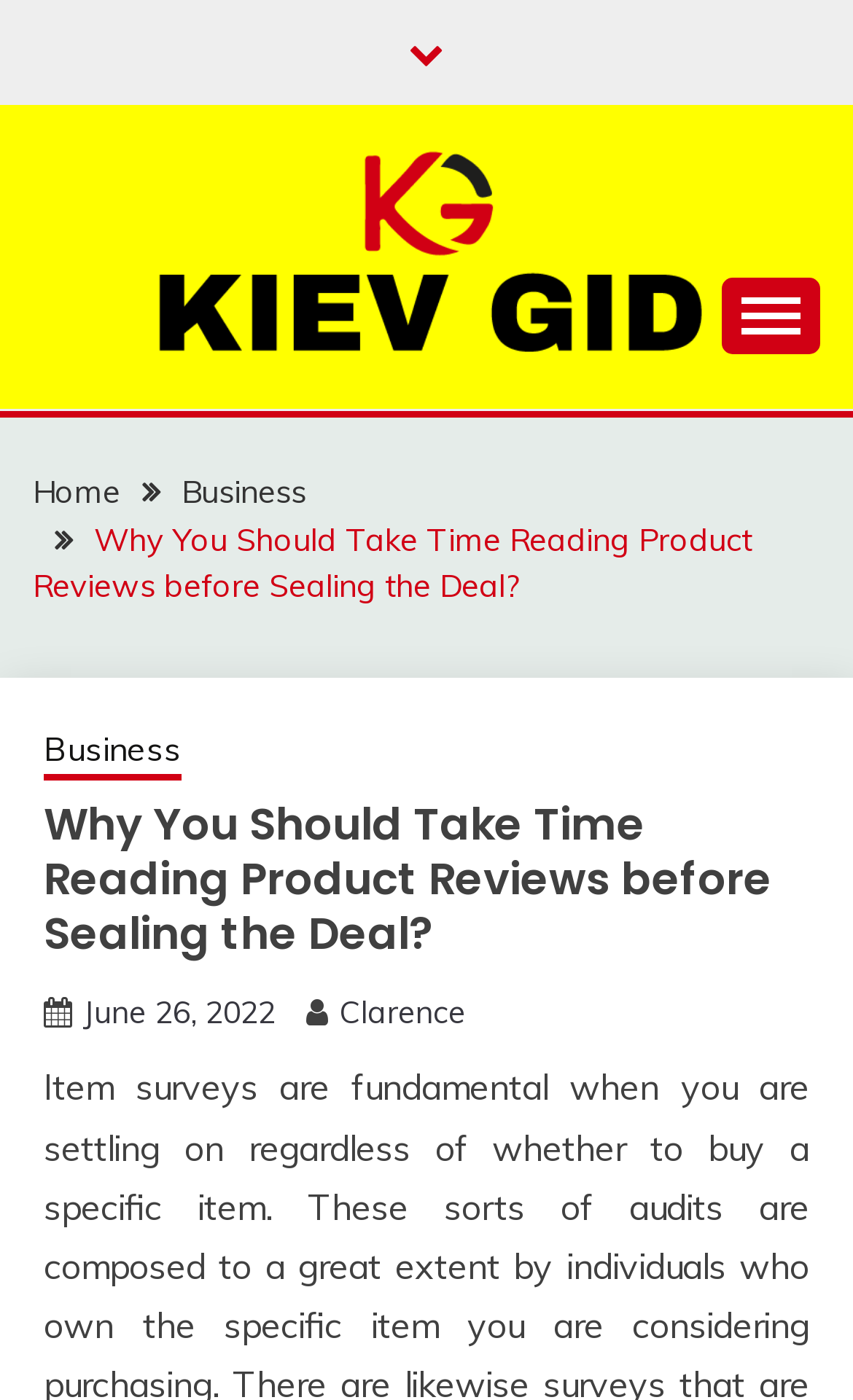What is the name of the website? Examine the screenshot and reply using just one word or a brief phrase.

Kiev Gid